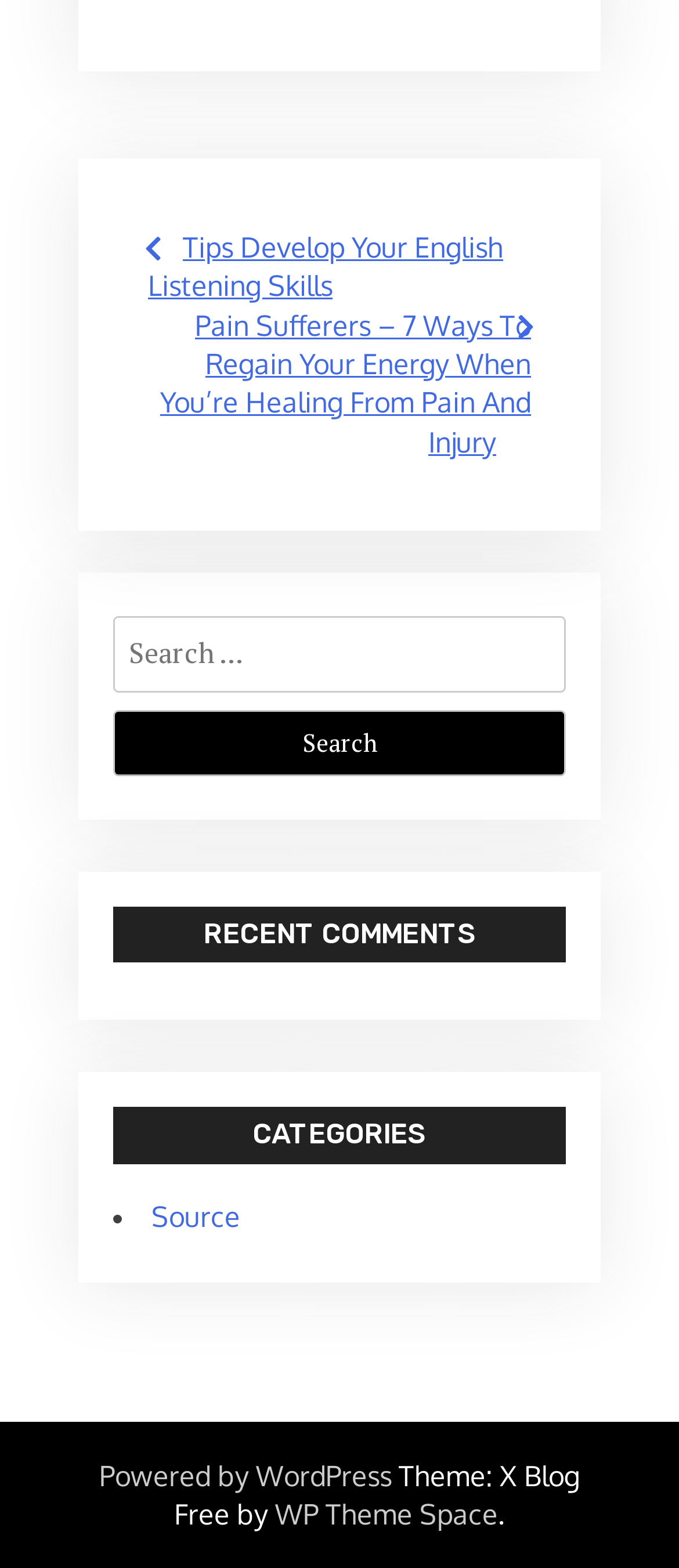Locate the bounding box coordinates of the clickable area needed to fulfill the instruction: "View recent comments".

[0.167, 0.578, 0.833, 0.614]